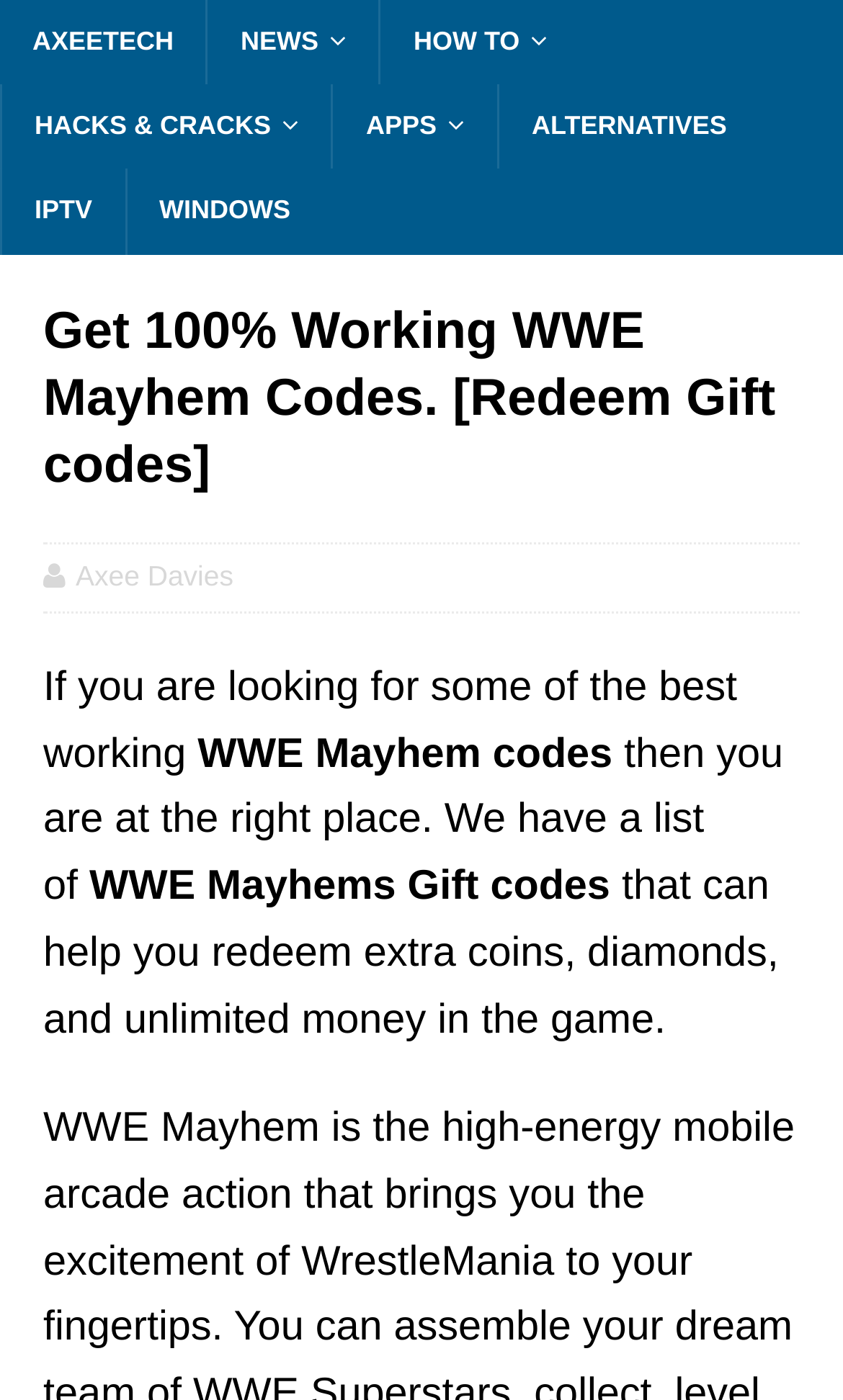Please specify the bounding box coordinates of the region to click in order to perform the following instruction: "Learn more about Axee Davies".

[0.09, 0.4, 0.277, 0.423]